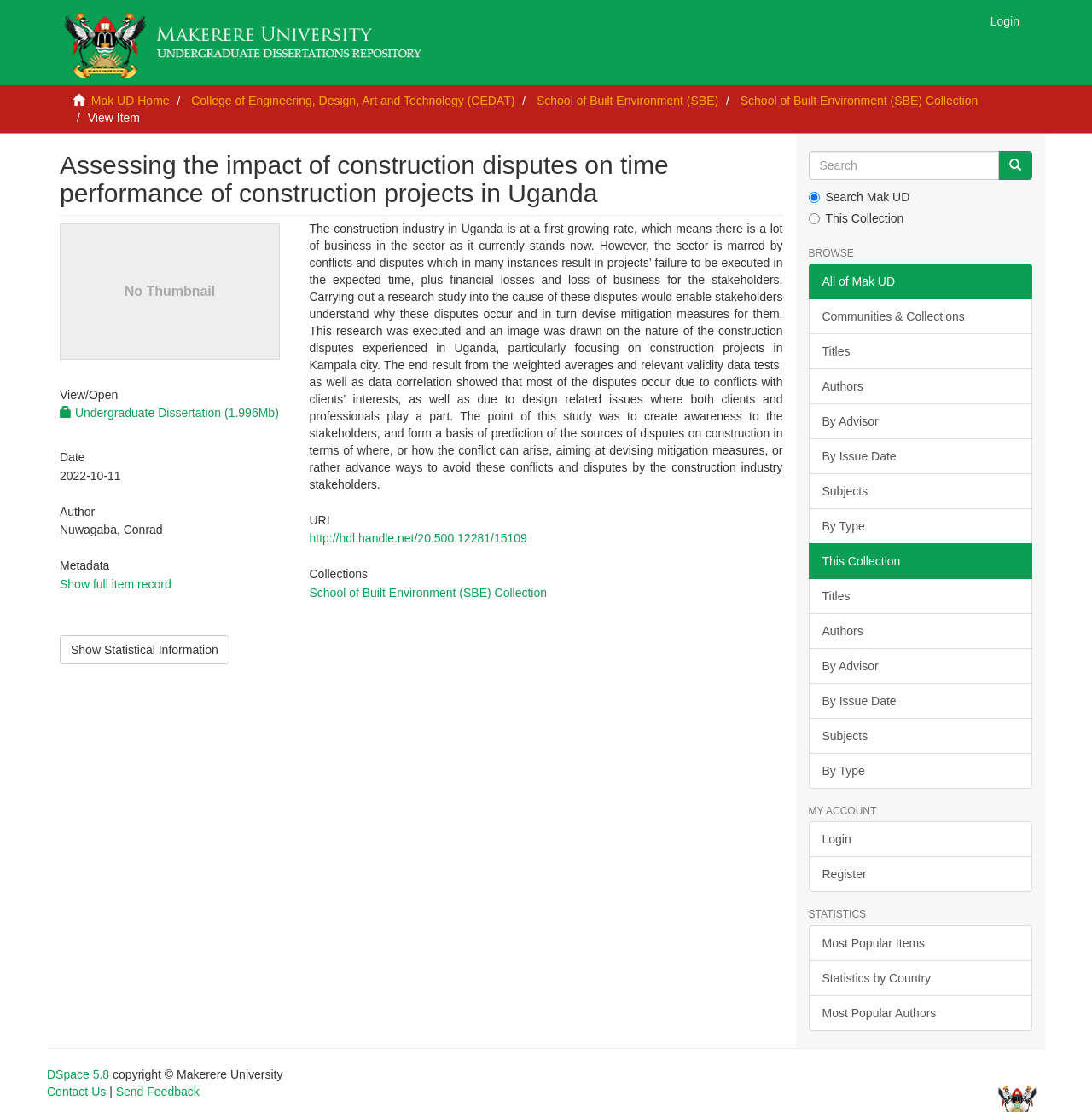Locate the coordinates of the bounding box for the clickable region that fulfills this instruction: "Follow the journal on Twitter".

None